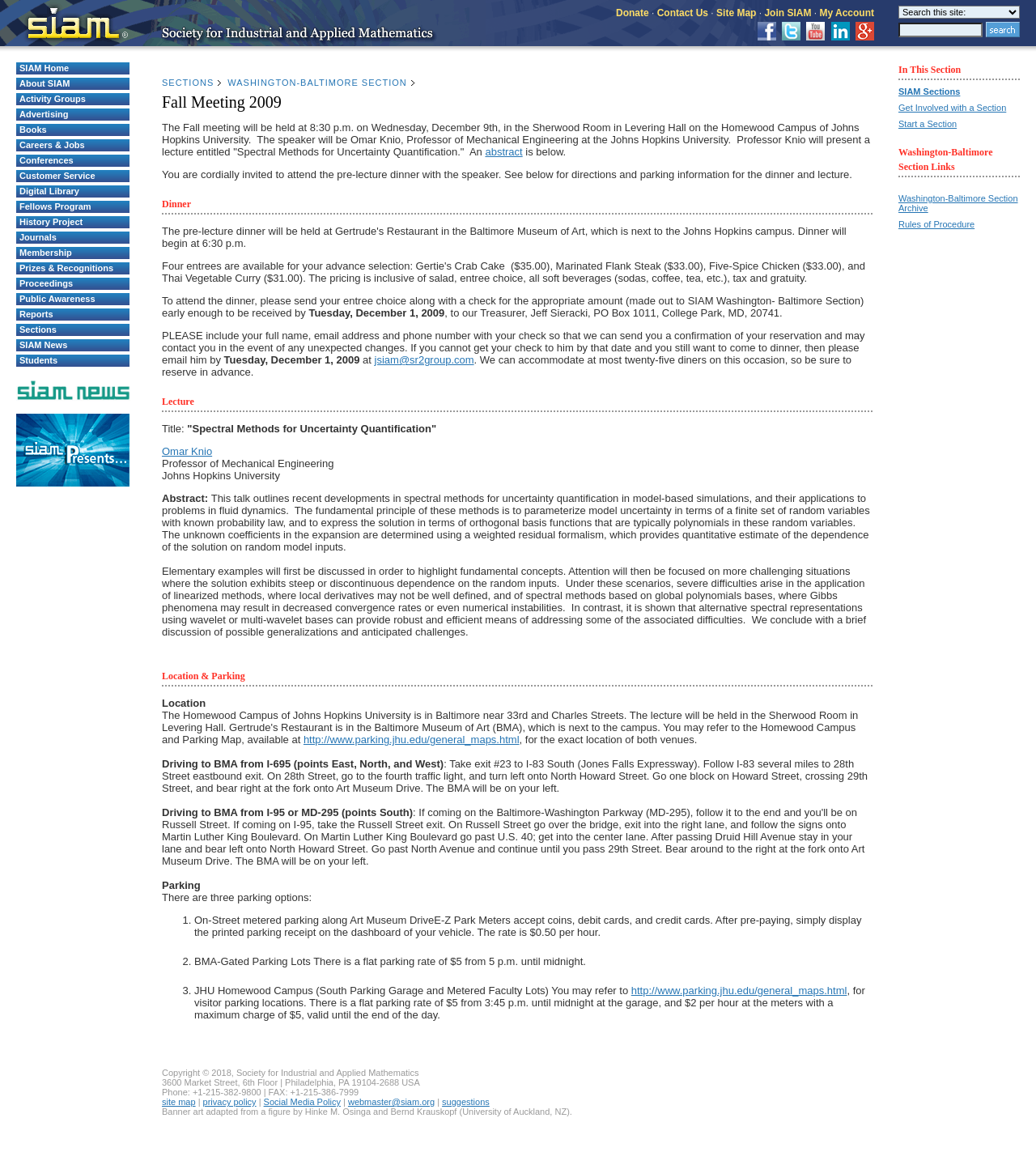Provide the bounding box coordinates of the UI element this sentence describes: "Careers & Jobs".

[0.016, 0.12, 0.125, 0.13]